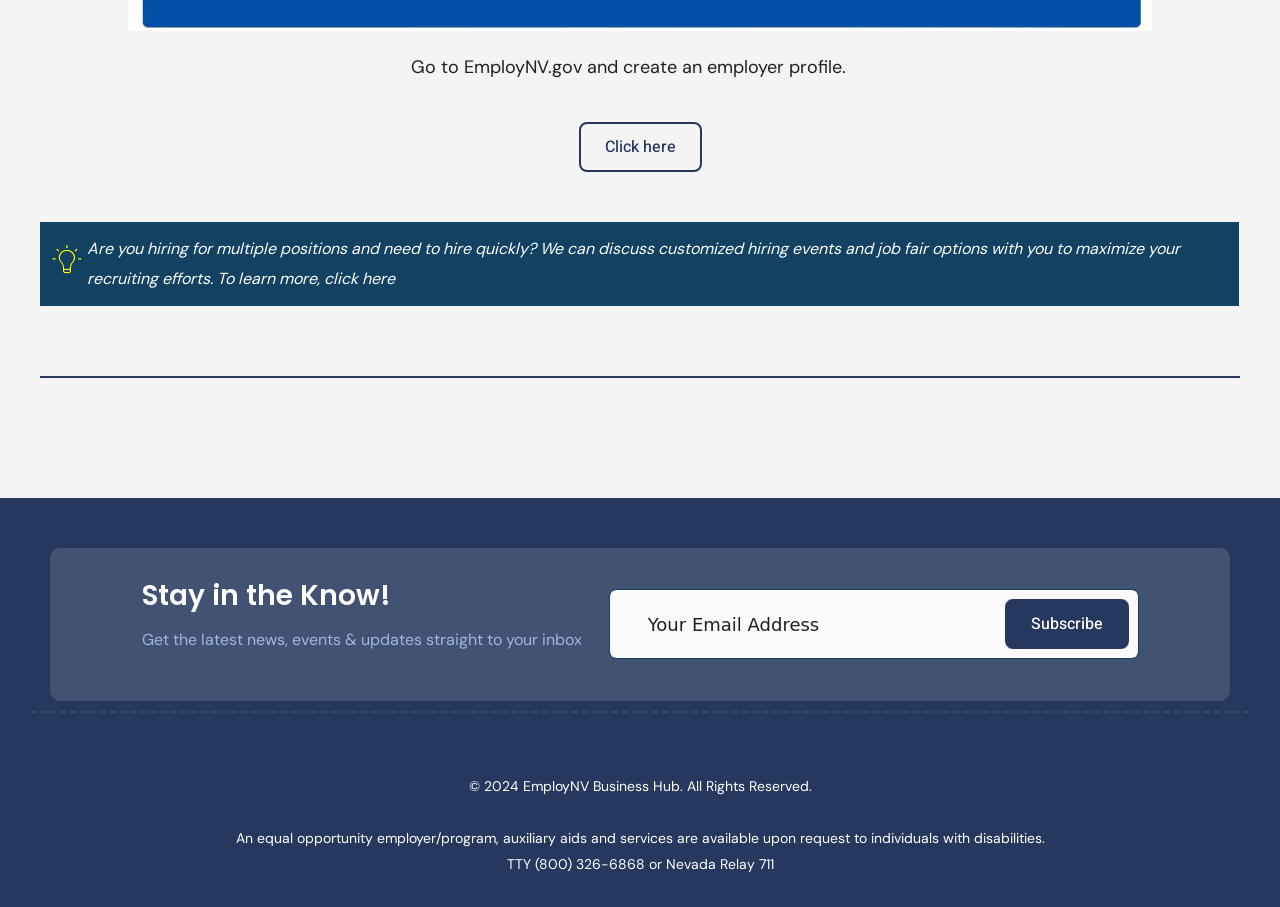Using the description: "rss", identify the bounding box of the corresponding UI element in the screenshot.

None